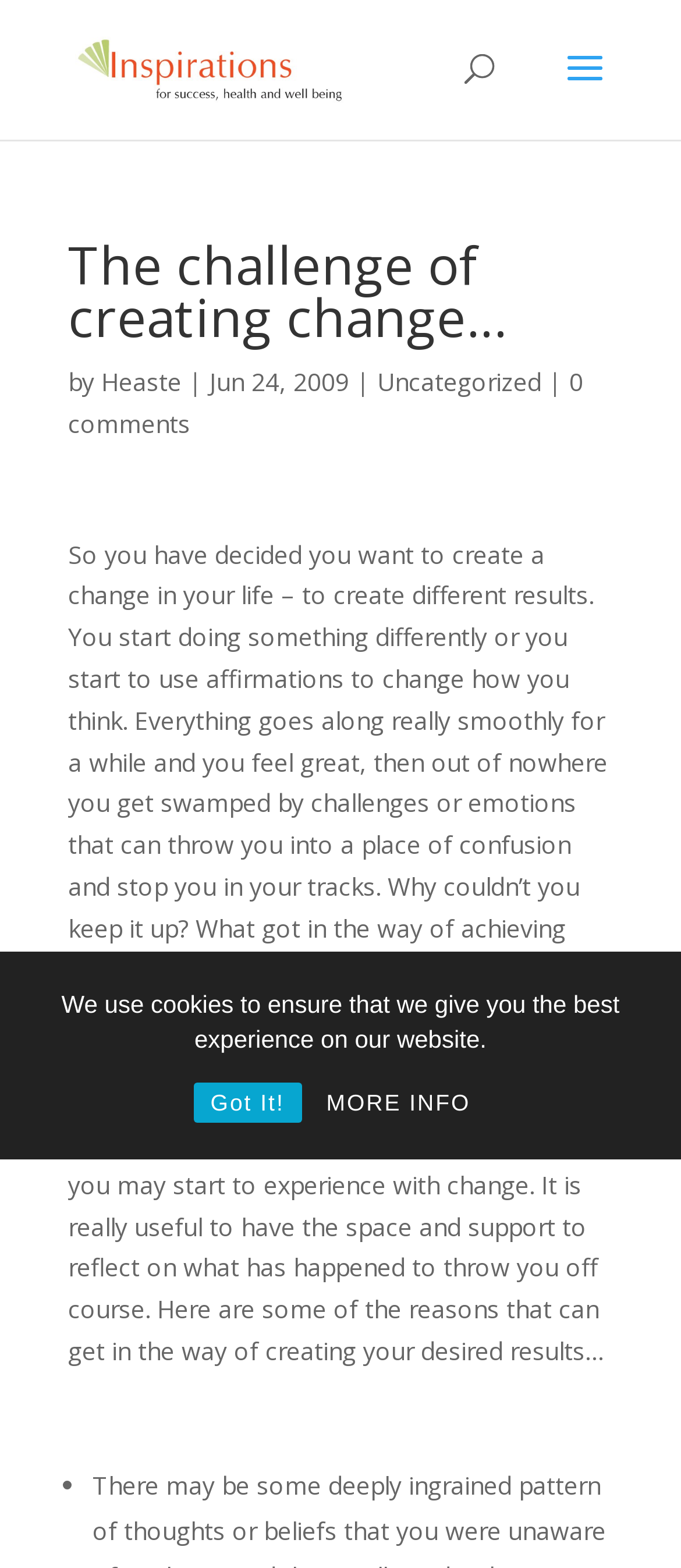Refer to the image and provide a thorough answer to this question:
What is the purpose of a coach according to the article?

The purpose of a coach can be found by reading the article content. According to the article, a coach is useful to support you through the emotional roller coaster that you may start to experience with change, and to have the space and support to reflect on what has happened to throw you off course.